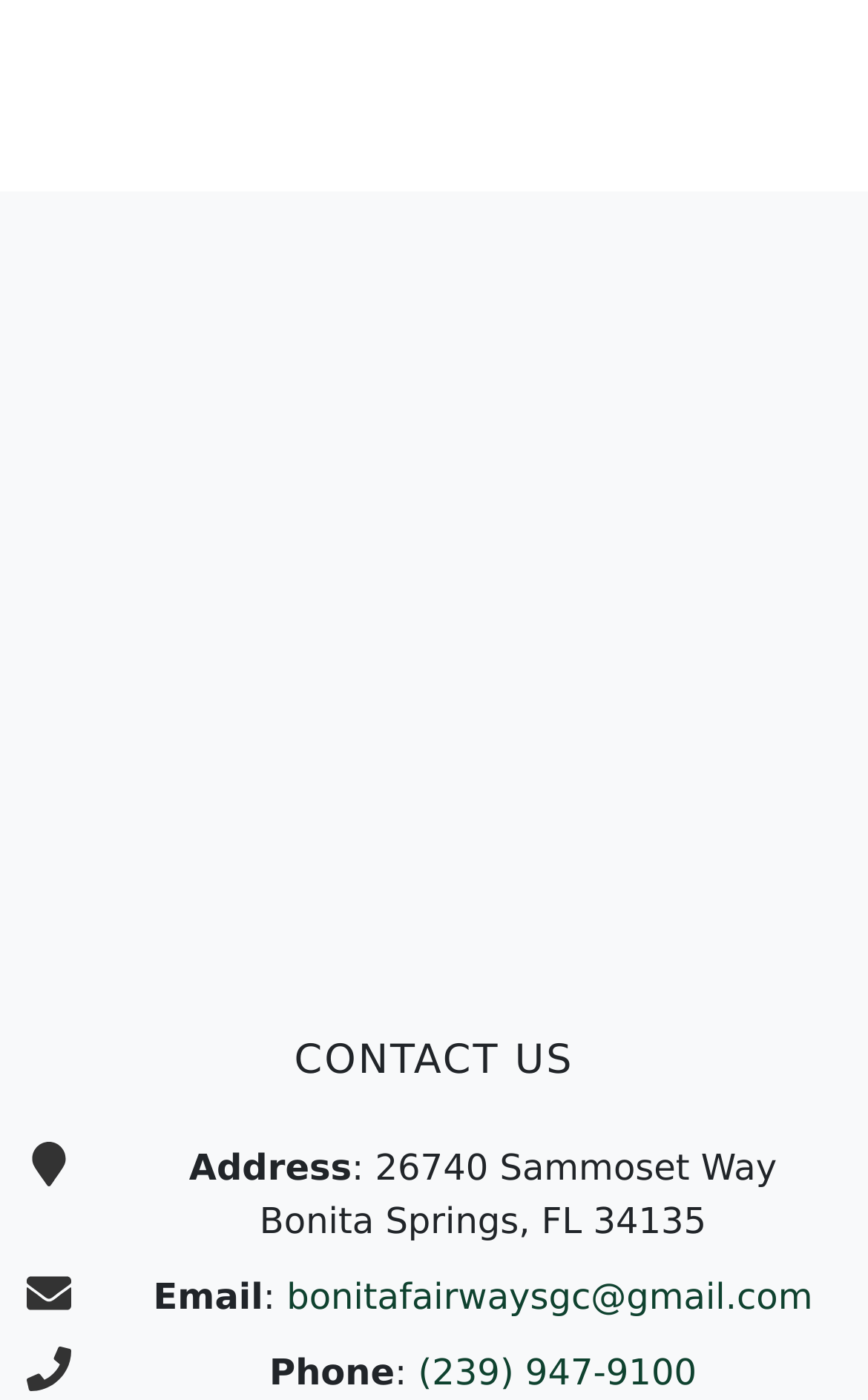What is the email address of the golf course?
Using the visual information from the image, give a one-word or short-phrase answer.

bonitafairwaysgc@gmail.com